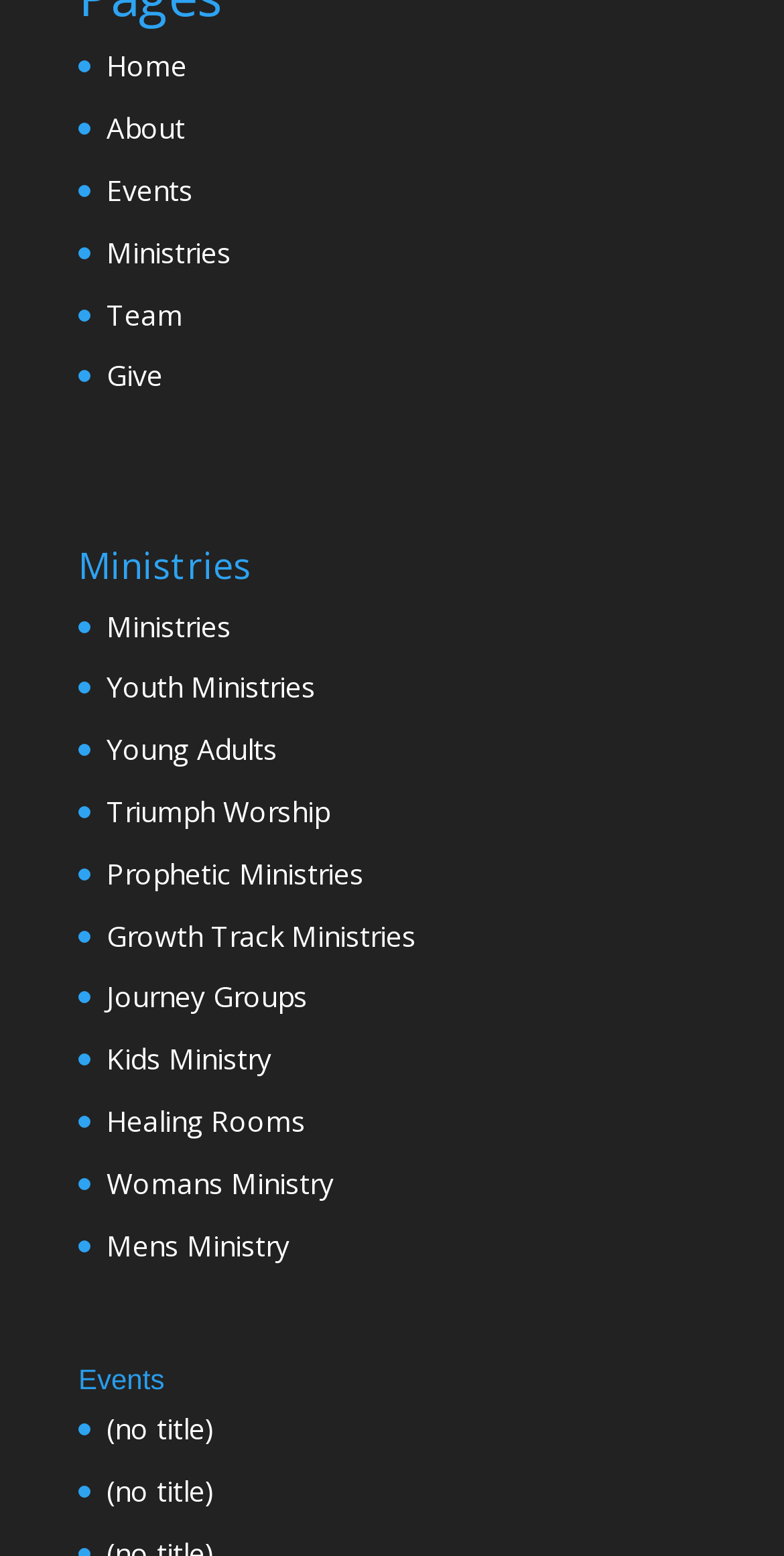Answer in one word or a short phrase: 
What is the text above the 'Ministries' link?

Ministries